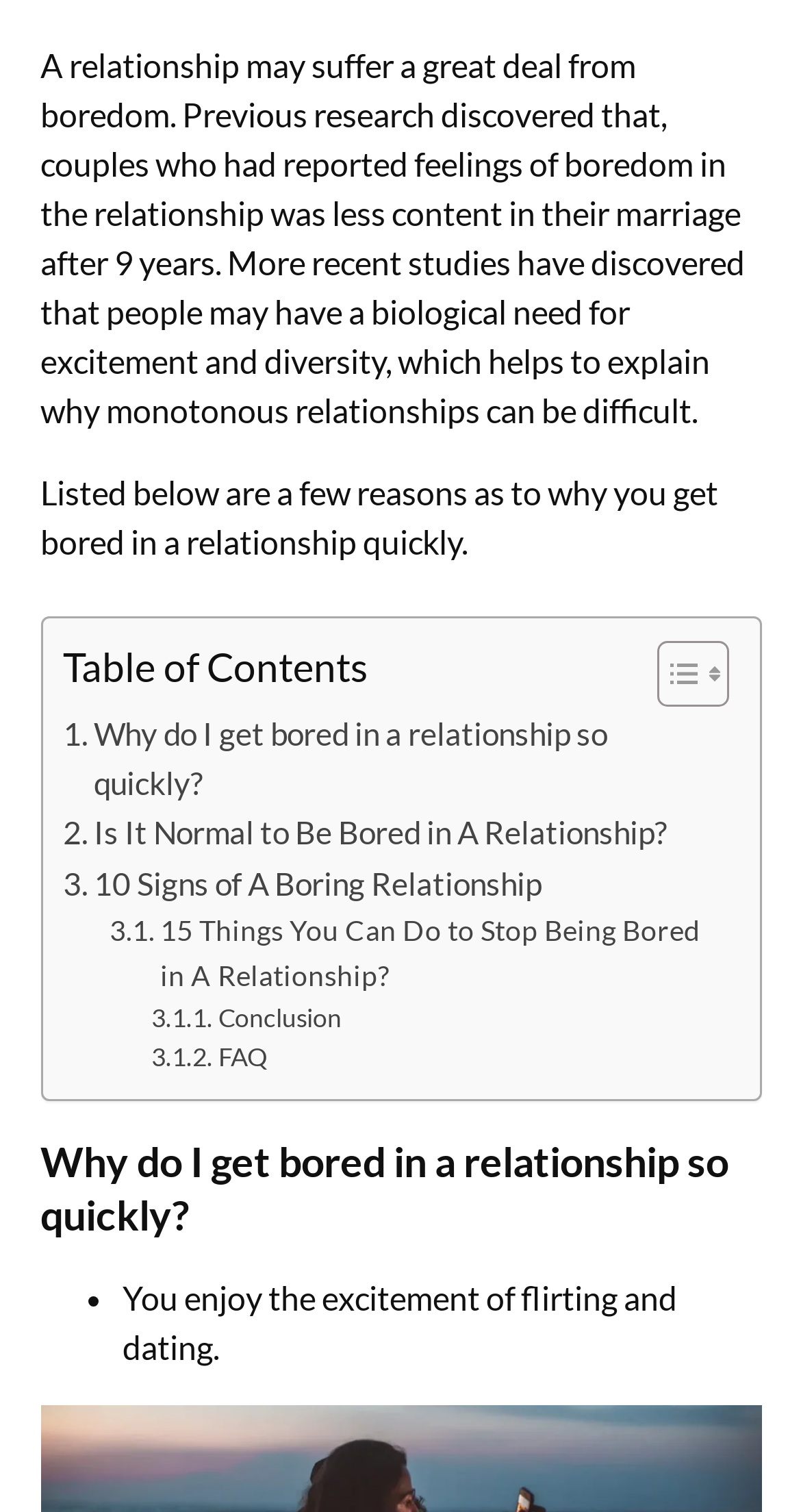Given the element description FAQ, specify the bounding box coordinates of the corresponding UI element in the format (top-left x, top-left y, bottom-right x, bottom-right y). All values must be between 0 and 1.

[0.189, 0.687, 0.334, 0.714]